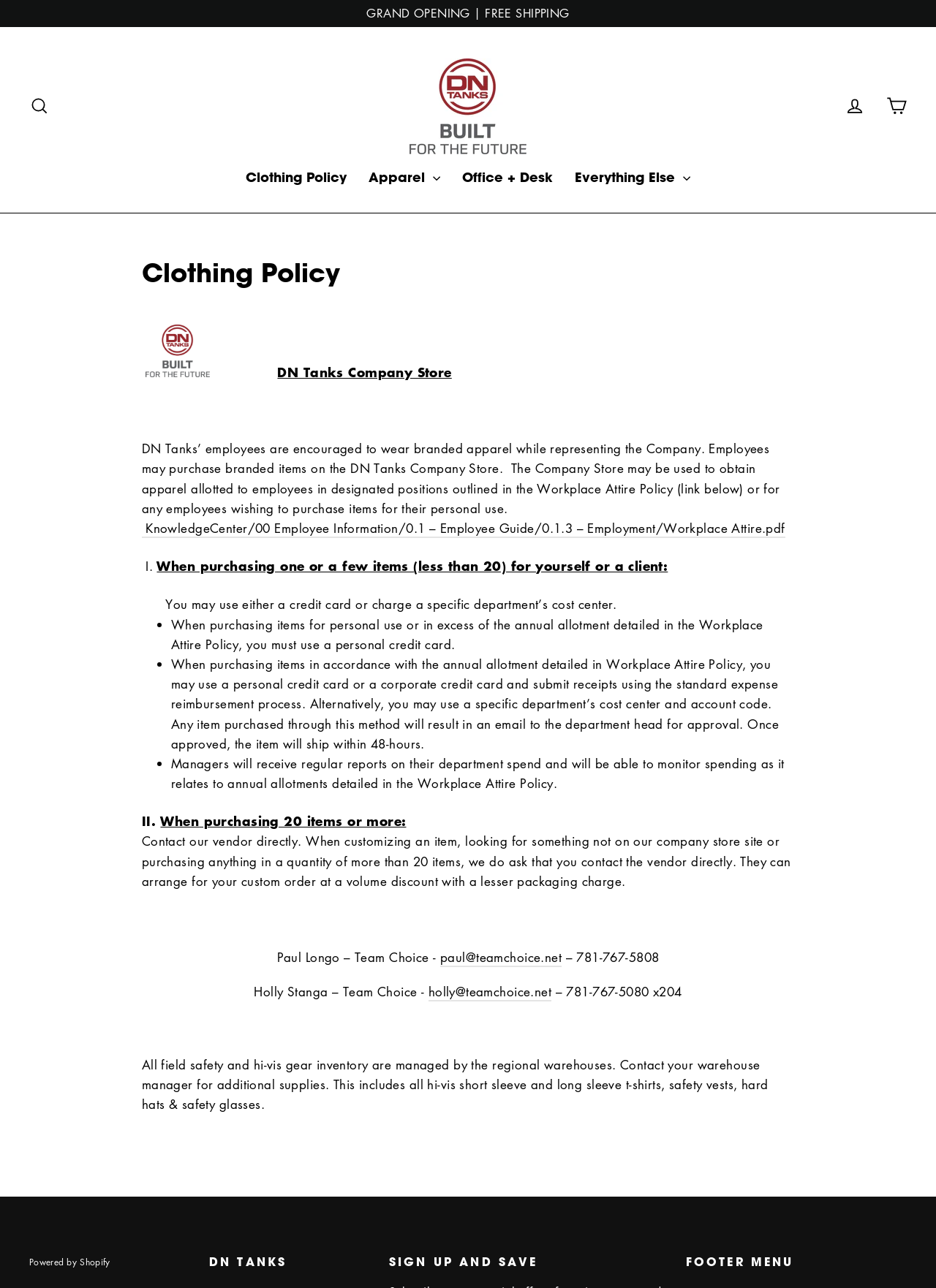Please indicate the bounding box coordinates for the clickable area to complete the following task: "View cart contents". The coordinates should be specified as four float numbers between 0 and 1, i.e., [left, top, right, bottom].

[0.938, 0.07, 0.978, 0.095]